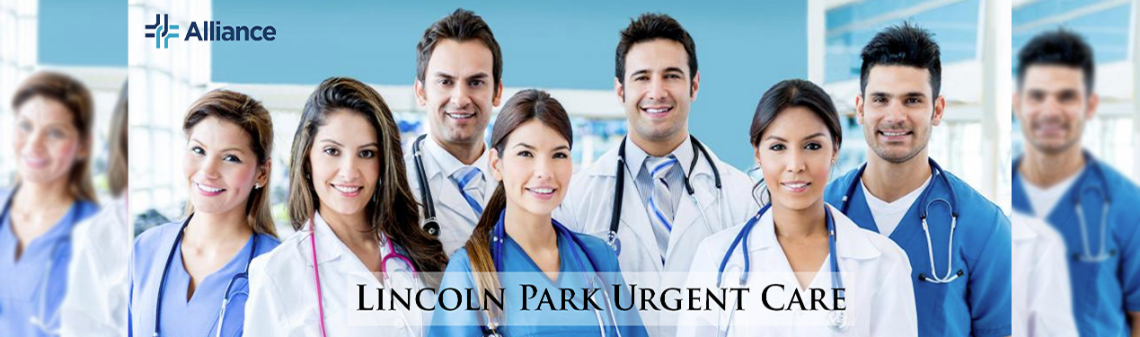Generate an elaborate caption that covers all aspects of the image.

The image showcases a diverse team of healthcare professionals standing together, exuding warmth and approachability. They are dressed in medical attire, which typically includes white lab coats and scrubs, symbolizing their commitment to patient care. The background features a bright, clinical setting, likely a healthcare facility, that conveys a sense of cleanliness and professionalism. The prominent logo of "Alliance" in the upper left corner reinforces the branding of the clinic, while the words "Lincoln Park Urgent Care" are displayed boldly at the bottom of the image, emphasizing the location and services offered. This visual representation highlights the dedicated staff ready to provide immediate care and support to patients.